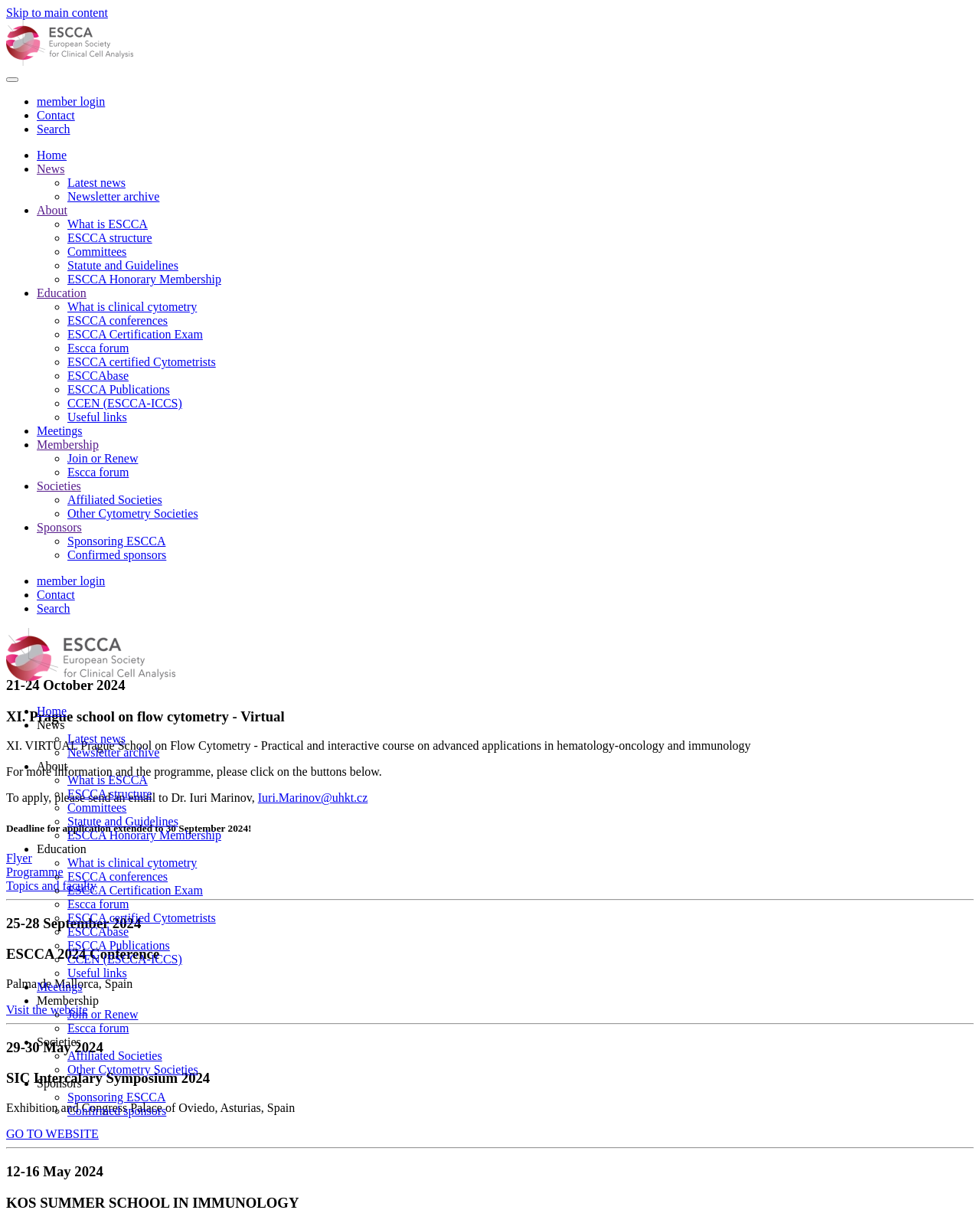Determine the bounding box coordinates of the section I need to click to execute the following instruction: "Login as a member". Provide the coordinates as four float numbers between 0 and 1, i.e., [left, top, right, bottom].

[0.038, 0.078, 0.107, 0.088]